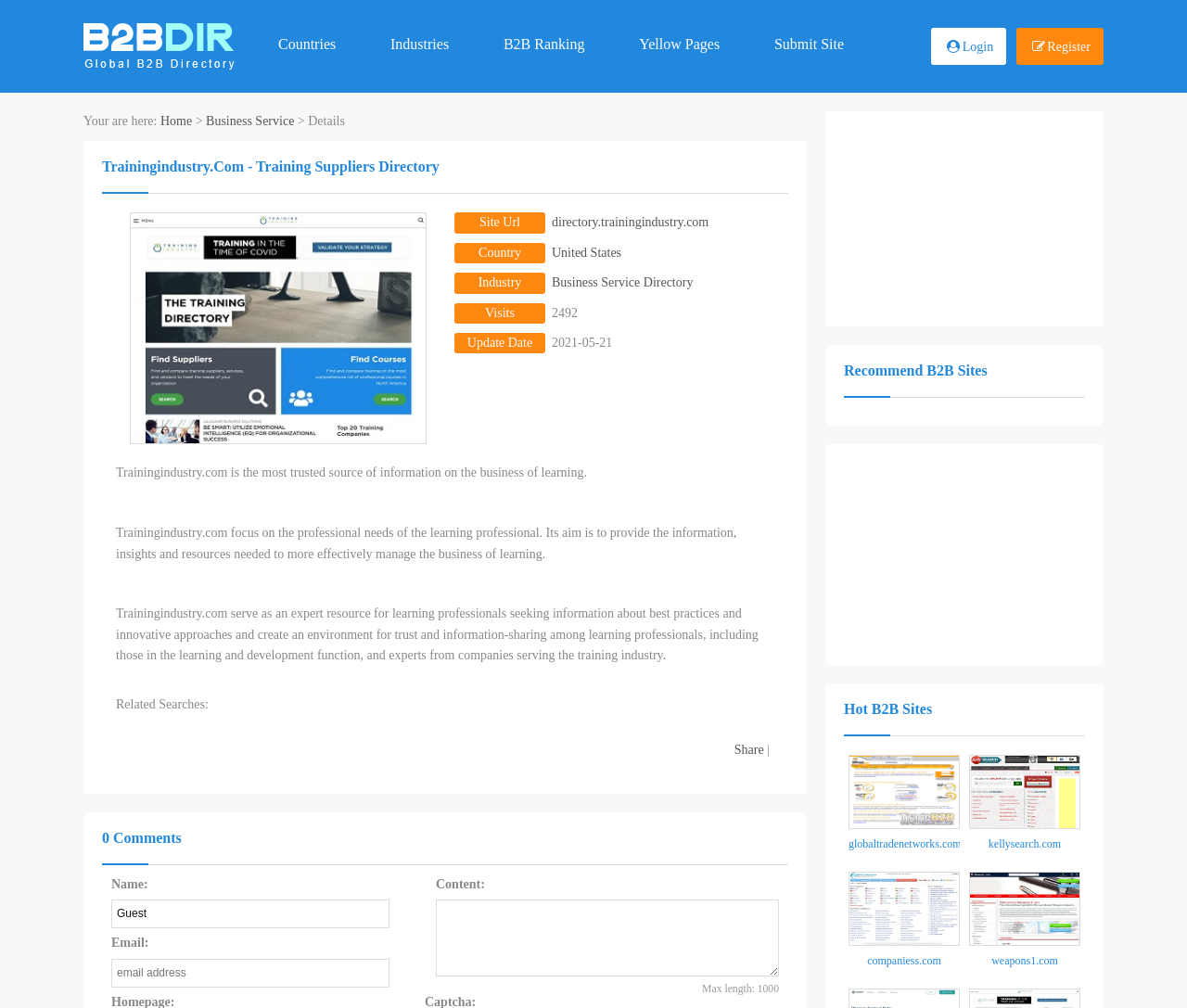Deliver a detailed narrative of the webpage's visual and textual elements.

The webpage is a directory for training suppliers, with a focus on the business of learning. At the top left, there is a logo image and a link to the homepage. To the right of the logo, there are links to login and register. Below the logo, there is a navigation menu with links to various categories, including countries, industries, B2B ranking, yellow pages, and submit site.

On the left side of the page, there is a breadcrumb trail indicating the current location, with links to the home page and the business service directory. Below the breadcrumb trail, there is a heading that reads "Trainingindustry.Com - Training Suppliers Directory".

In the main content area, there is a section with details about the directory, including the site URL, country, industry, visits, and update date. Below this section, there is a brief description of the website's purpose and goals.

Further down the page, there is a section with related searches and a link to share the page. Below this section, there is a comment box with fields for name, email, and content.

On the right side of the page, there are two advertisement iframes, one above the other. Below the advertisements, there are sections with recommended and hot B2B sites, each with links to various websites and their corresponding logos.

Overall, the webpage is a directory for training suppliers, with a focus on providing information and resources for learning professionals. It has a clean and organized layout, with clear headings and concise text.